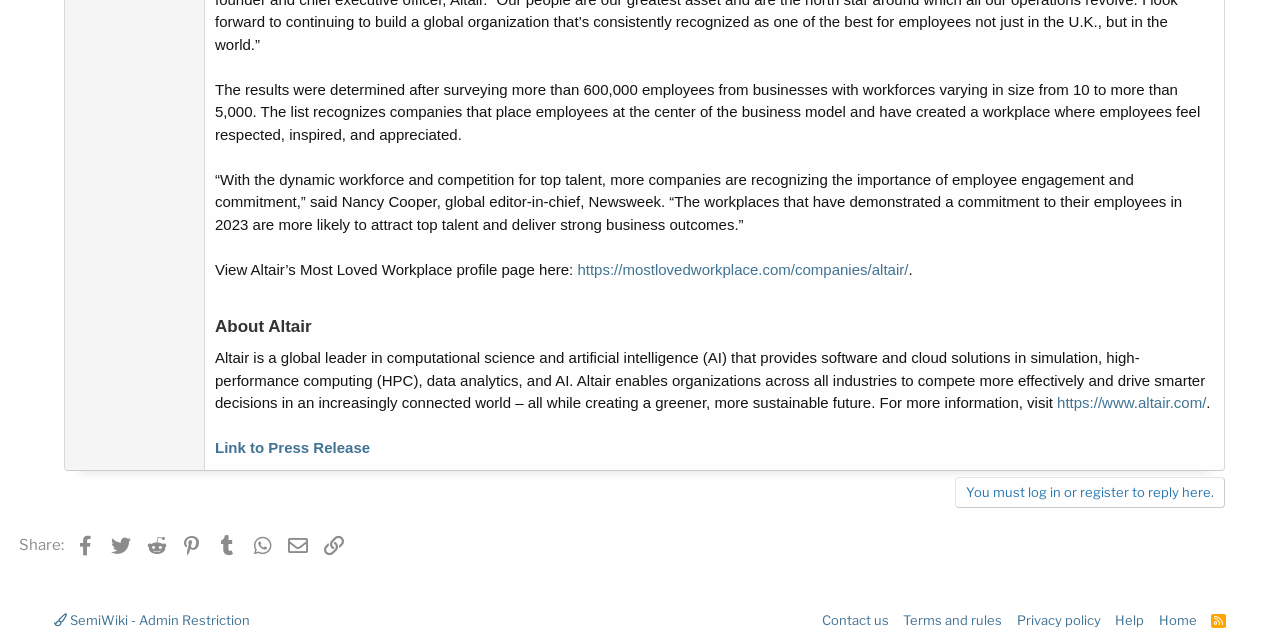Calculate the bounding box coordinates of the UI element given the description: "Stays & Experiences".

None